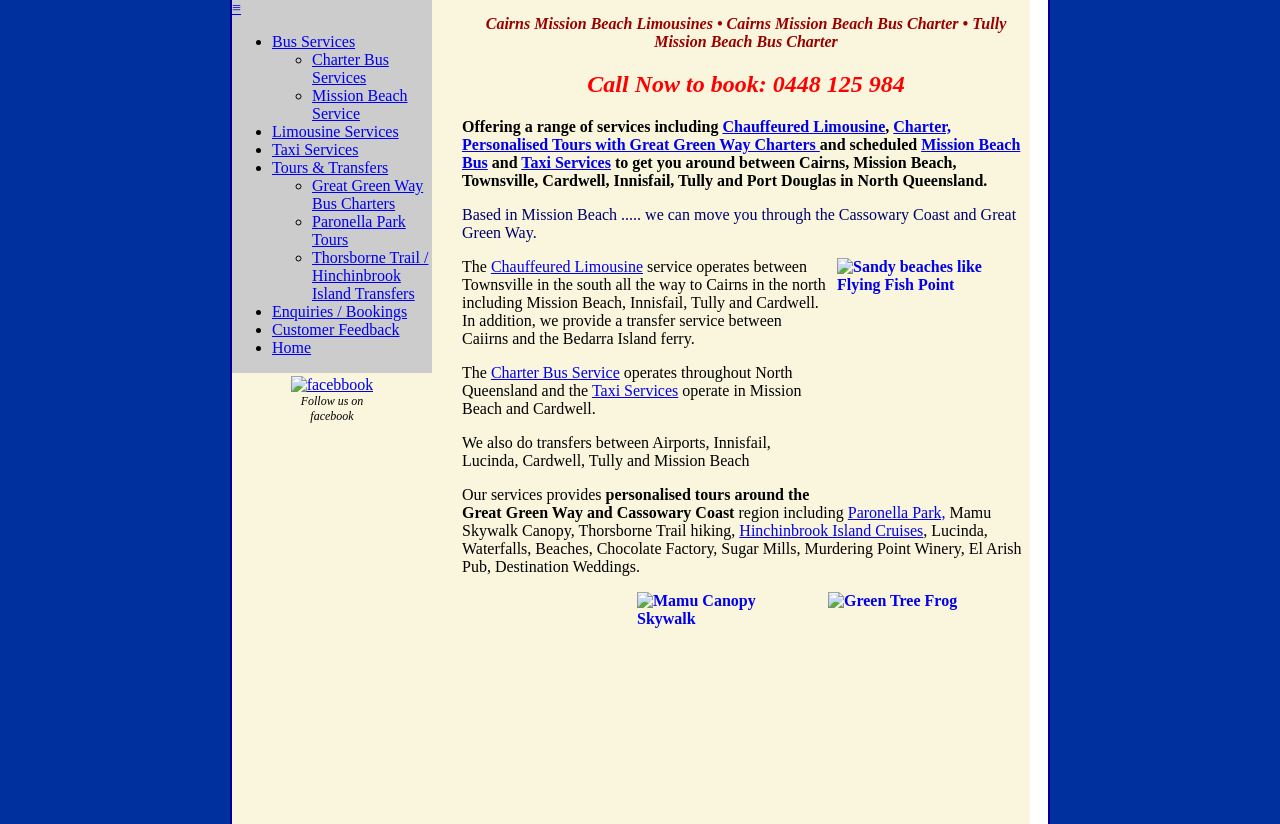What is the phone number to book a service?
Look at the image and provide a short answer using one word or a phrase.

0448 125 984